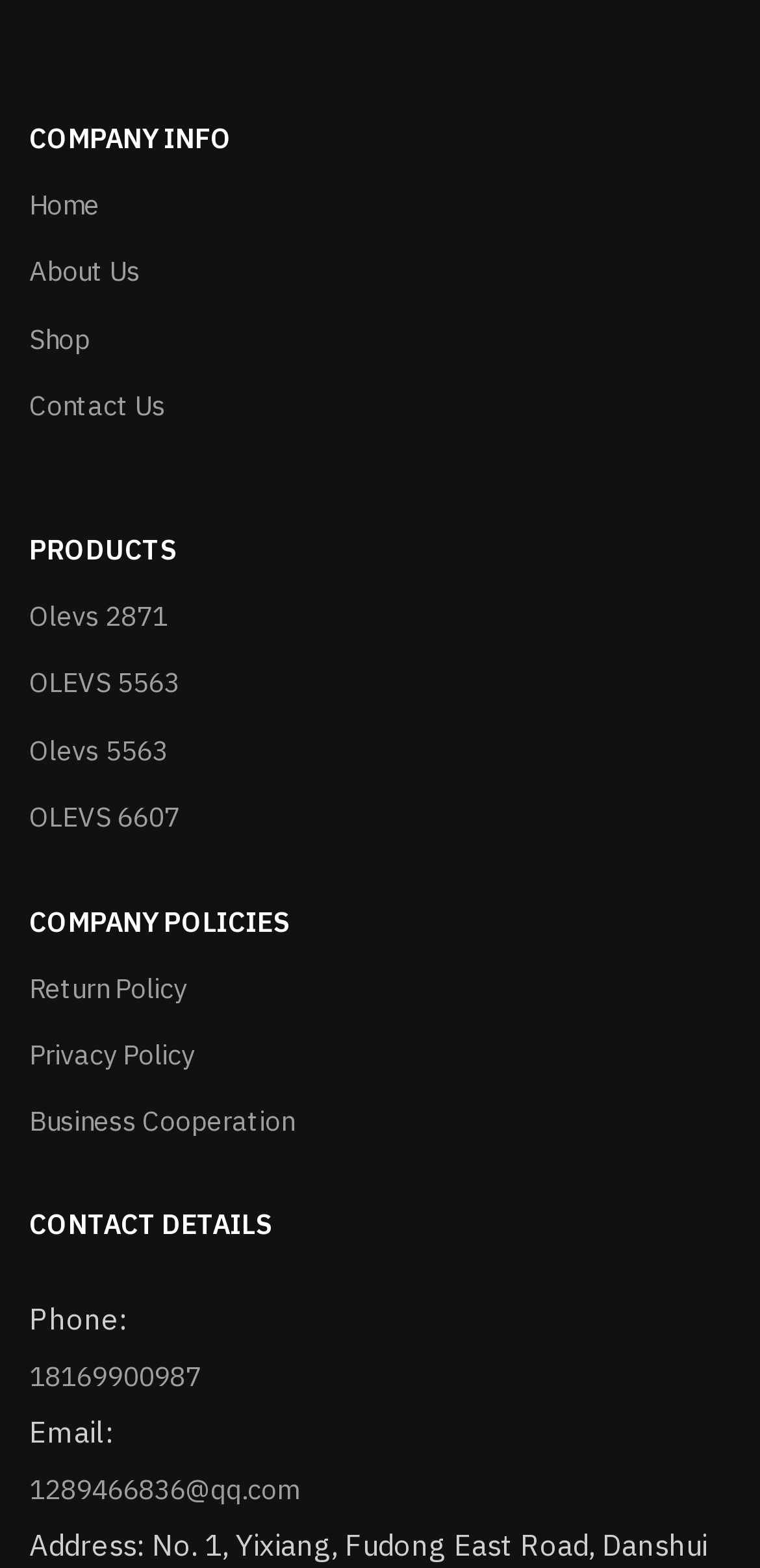How many policy links are there?
Answer the question with detailed information derived from the image.

I counted the number of policy links by looking at the links under the 'COMPANY POLICIES' section, which are 'Return Policy', 'Privacy Policy', and 'Business Cooperation'.